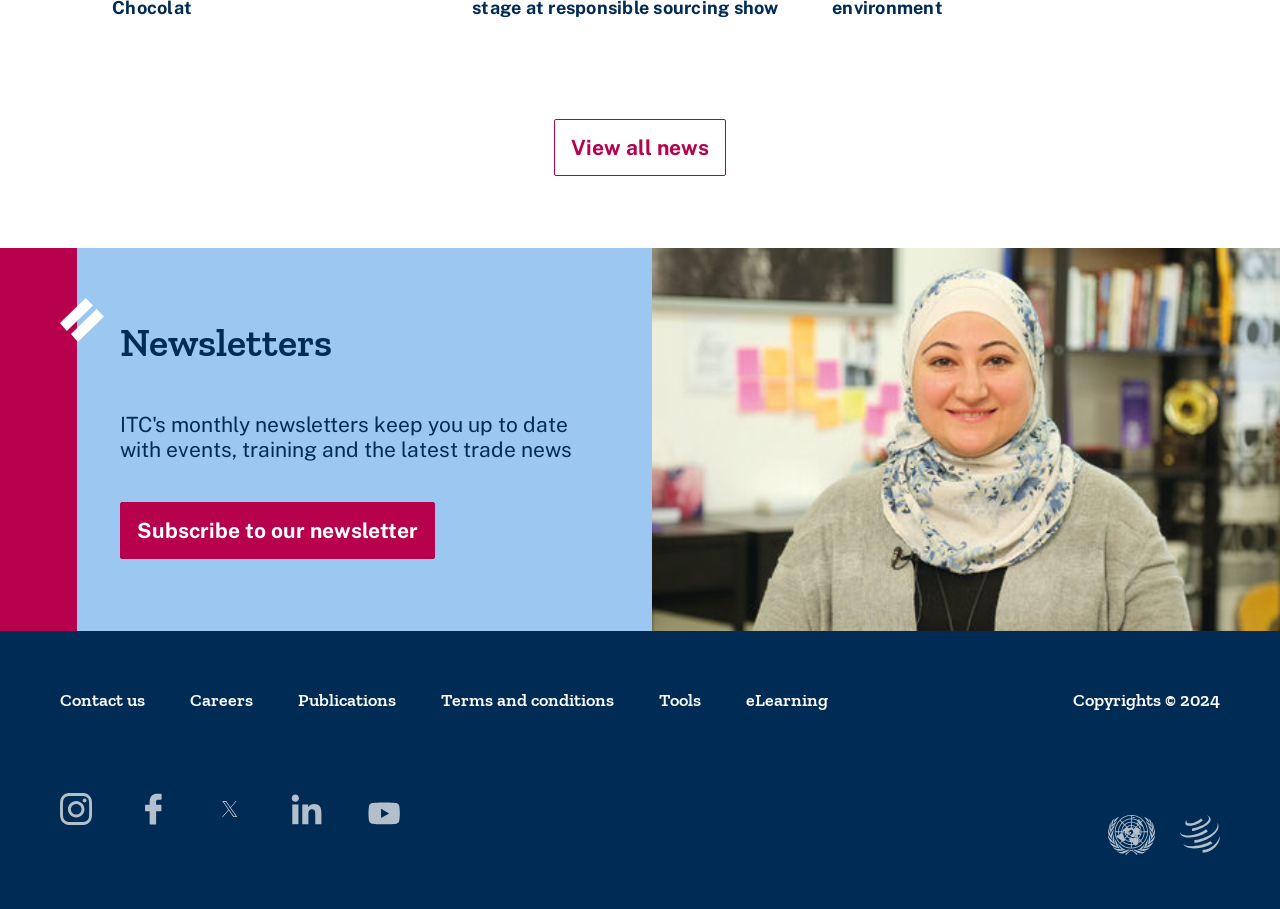Please give a short response to the question using one word or a phrase:
What is the text of the heading above the 'Subscribe to our newsletter' link?

Newsletters